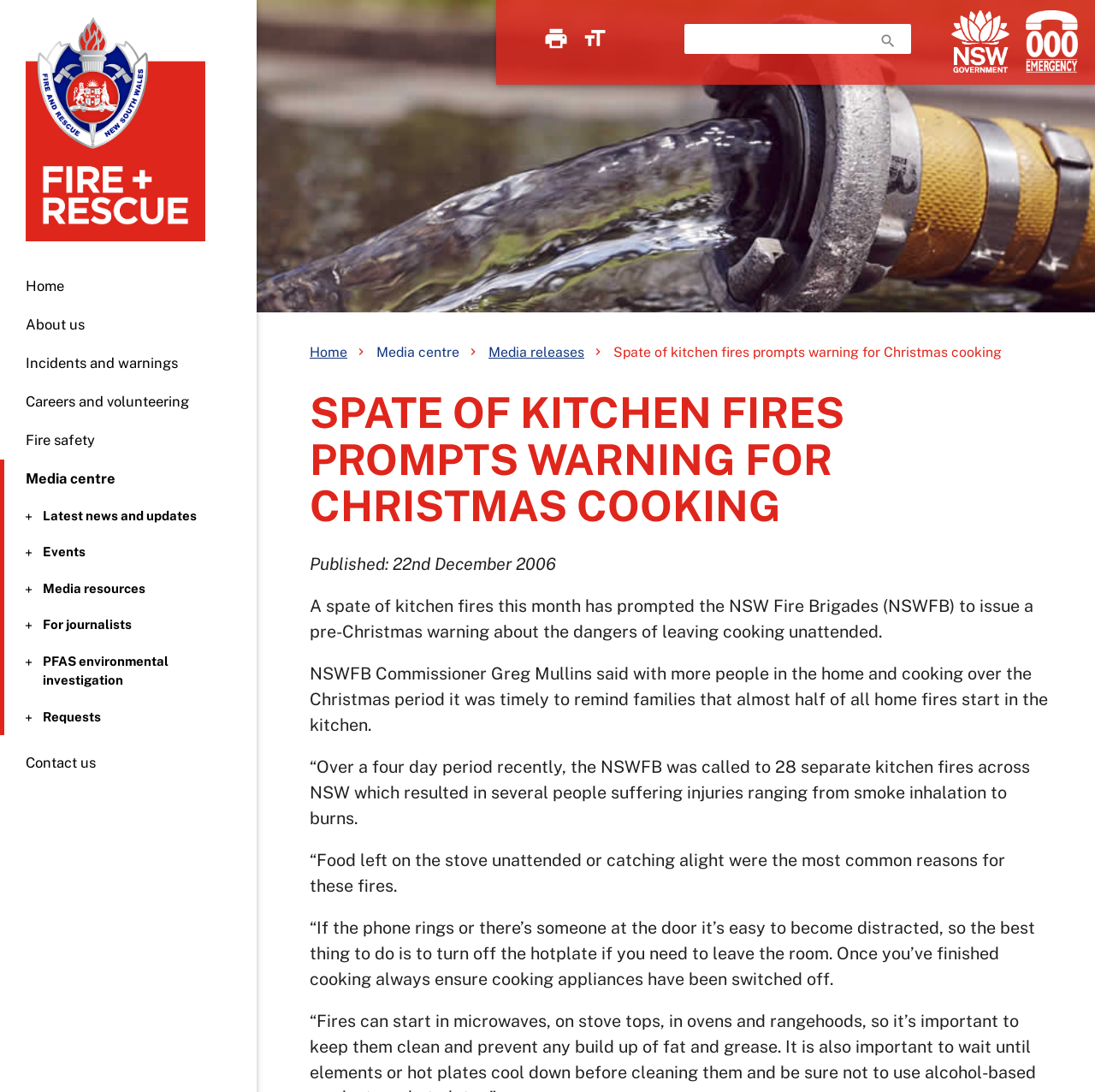Provide a one-word or short-phrase answer to the question:
What is the most common reason for kitchen fires?

Food left on the stove unattended